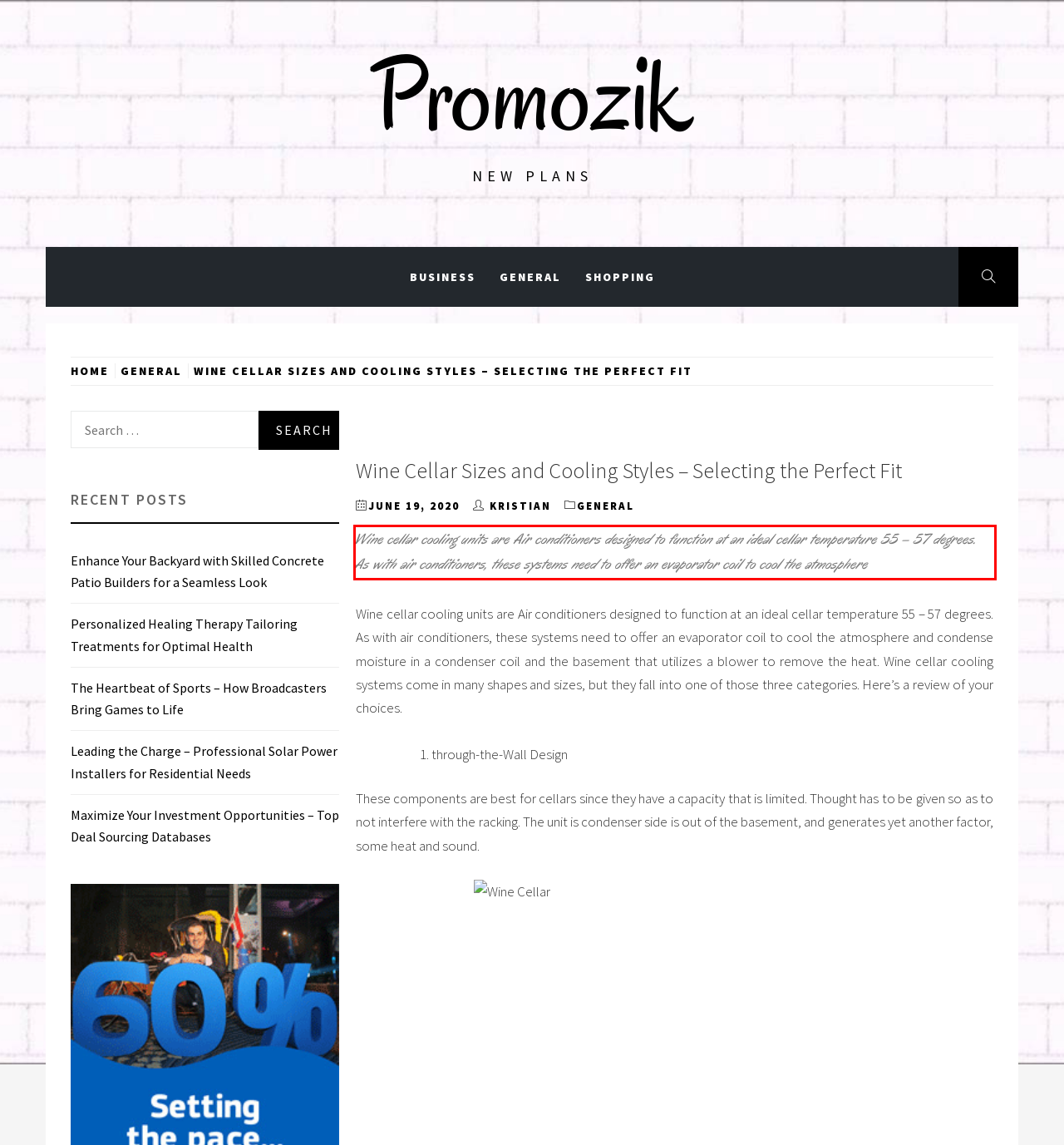In the screenshot of the webpage, find the red bounding box and perform OCR to obtain the text content restricted within this red bounding box.

Wine cellar cooling units are Air conditioners designed to function at an ideal cellar temperature 55 – 57 degrees. As with air conditioners, these systems need to offer an evaporator coil to cool the atmosphere